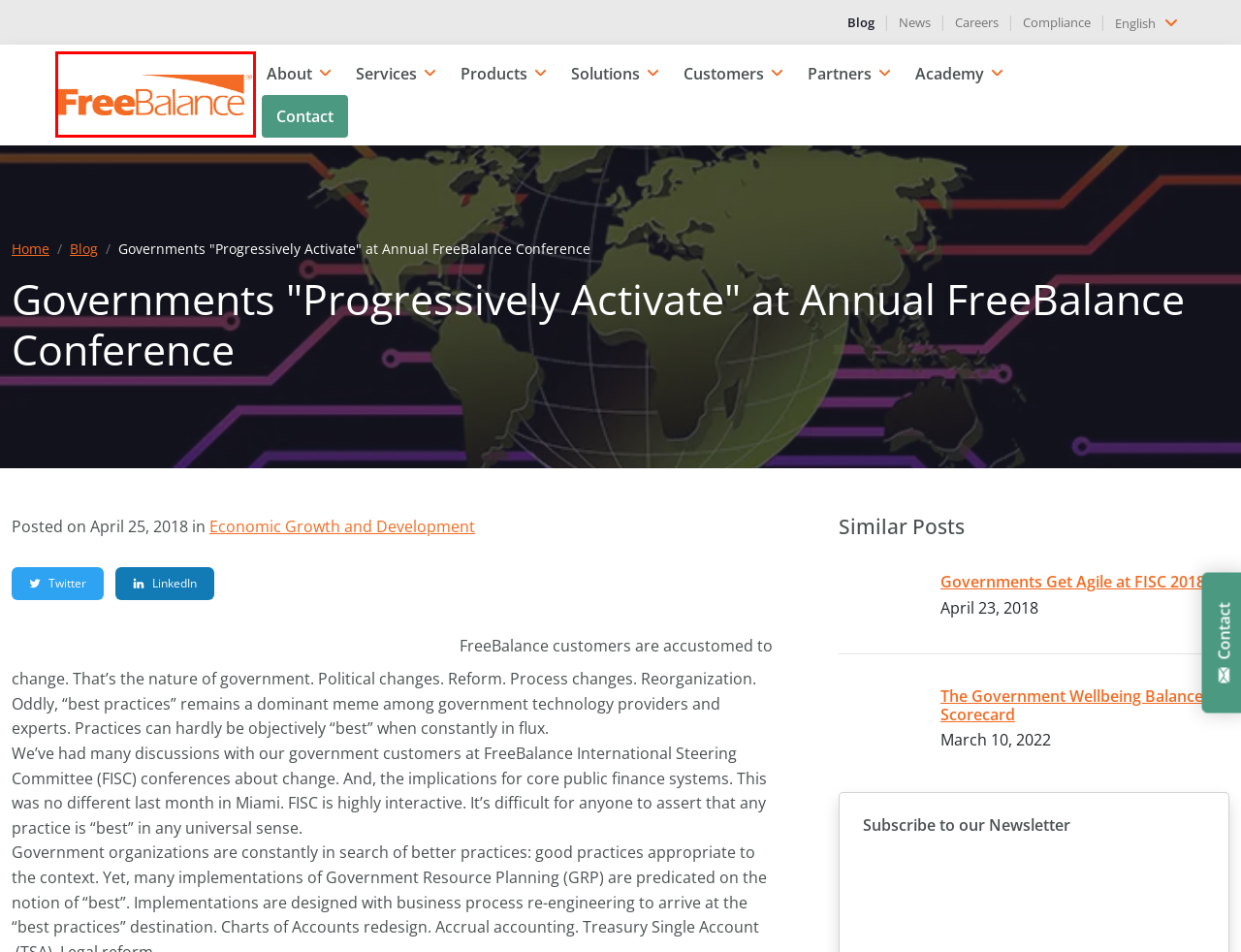Consider the screenshot of a webpage with a red bounding box around an element. Select the webpage description that best corresponds to the new page after clicking the element inside the red bounding box. Here are the candidates:
A. Contact FreeBalance - FreeBalance
B. Governments Get Agile at FISC 2018 - FreeBalance
C. Government Resource Planning (GRP) Solutions - FreeBalance
D. FreeBalance - Enabling PFM Reform that Matters
E. Our Customer Countries | FreeBalance
F. The FreeBalance Academy - PFM Training | FreeBalance
G. FreeBalance Accountability Suite™ - FreeBalance
H. Government Advisory Services - FreeBalance

D